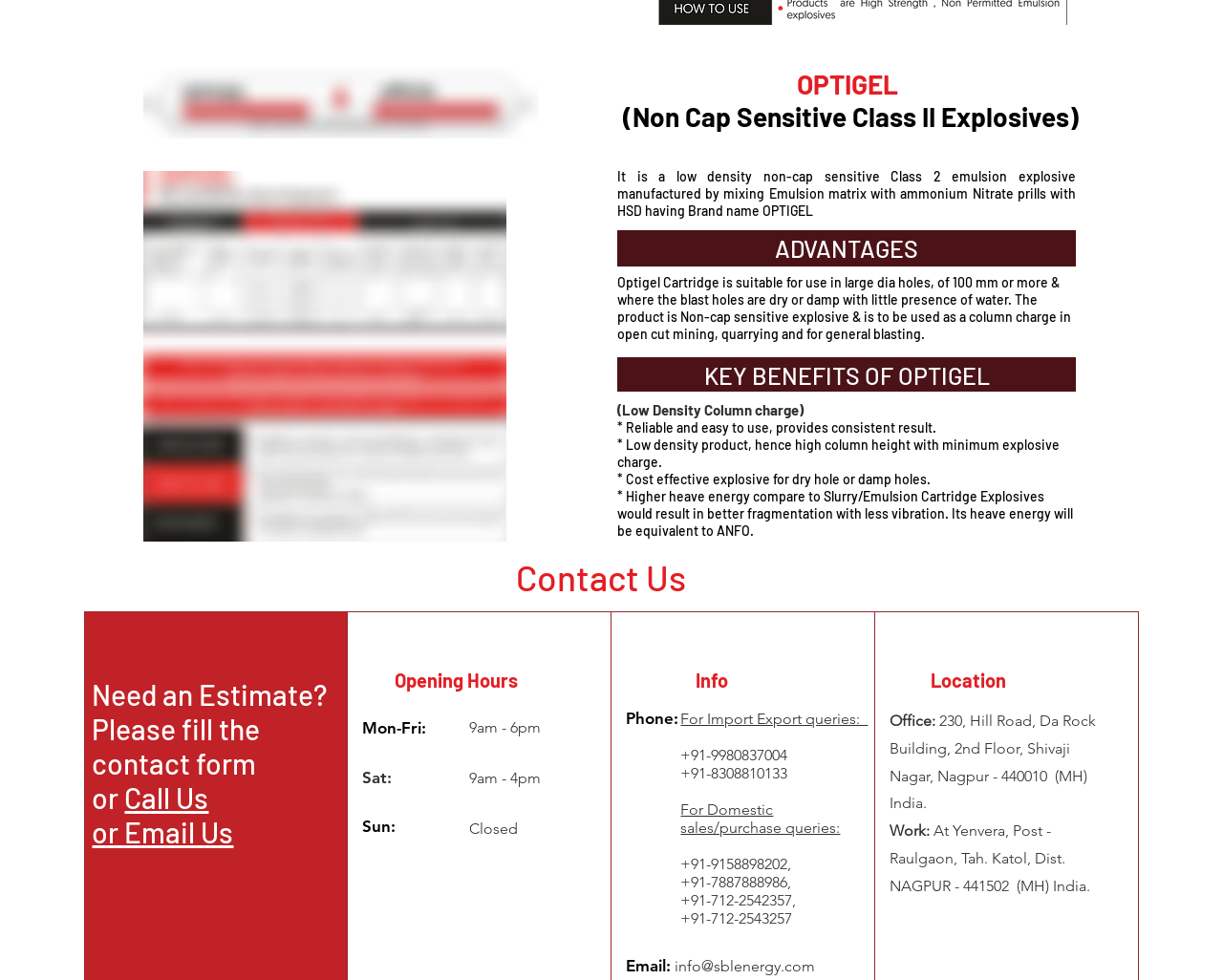Review the image closely and give a comprehensive answer to the question: What are the social media platforms of the company?

The social media platforms of the company are Facebook, LinkedIn, and Google, which are listed under the heading 'Social Bar'.